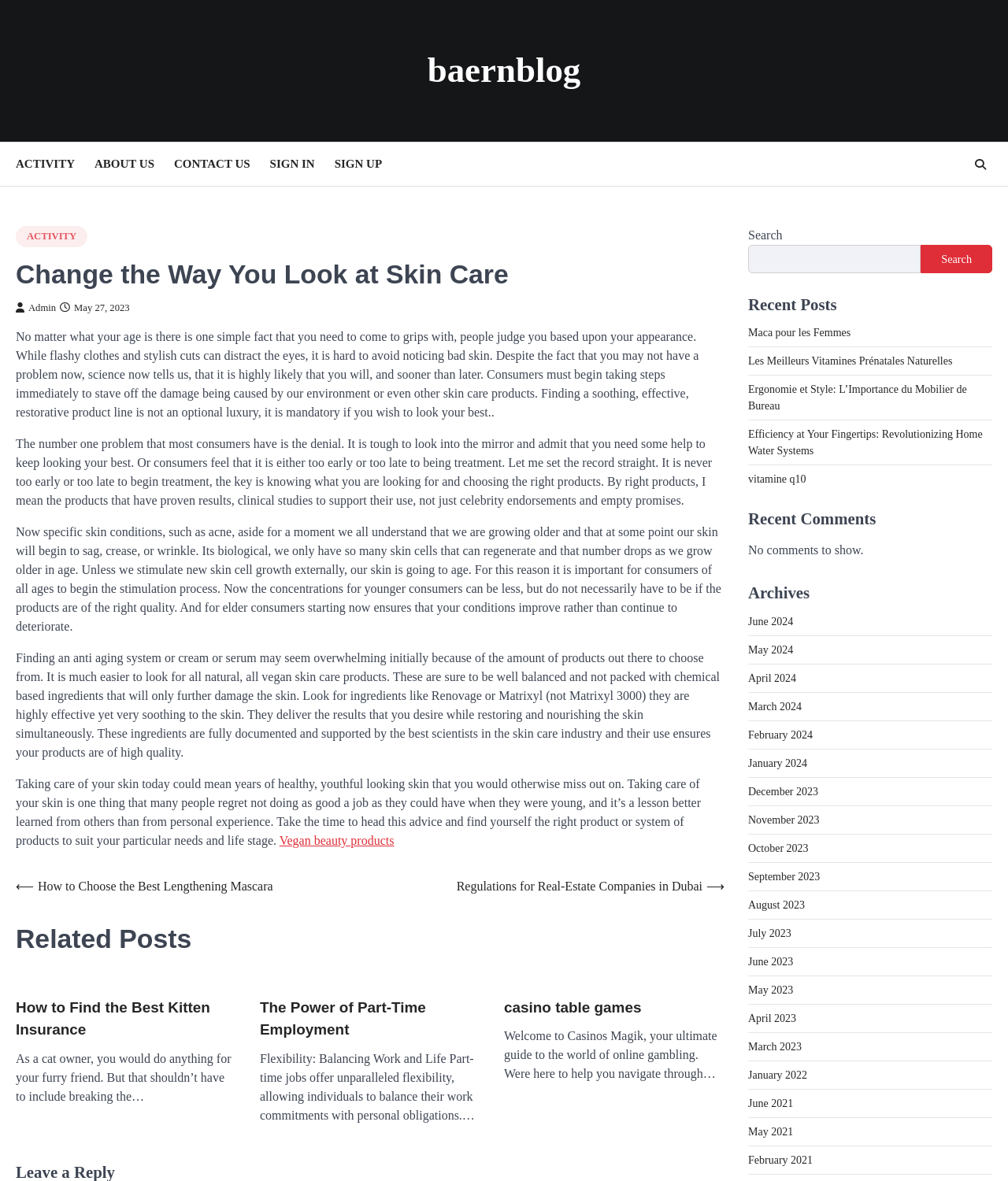Provide the bounding box coordinates of the HTML element described as: "The Power of Part-Time Employment". The bounding box coordinates should be four float numbers between 0 and 1, i.e., [left, top, right, bottom].

[0.258, 0.844, 0.477, 0.882]